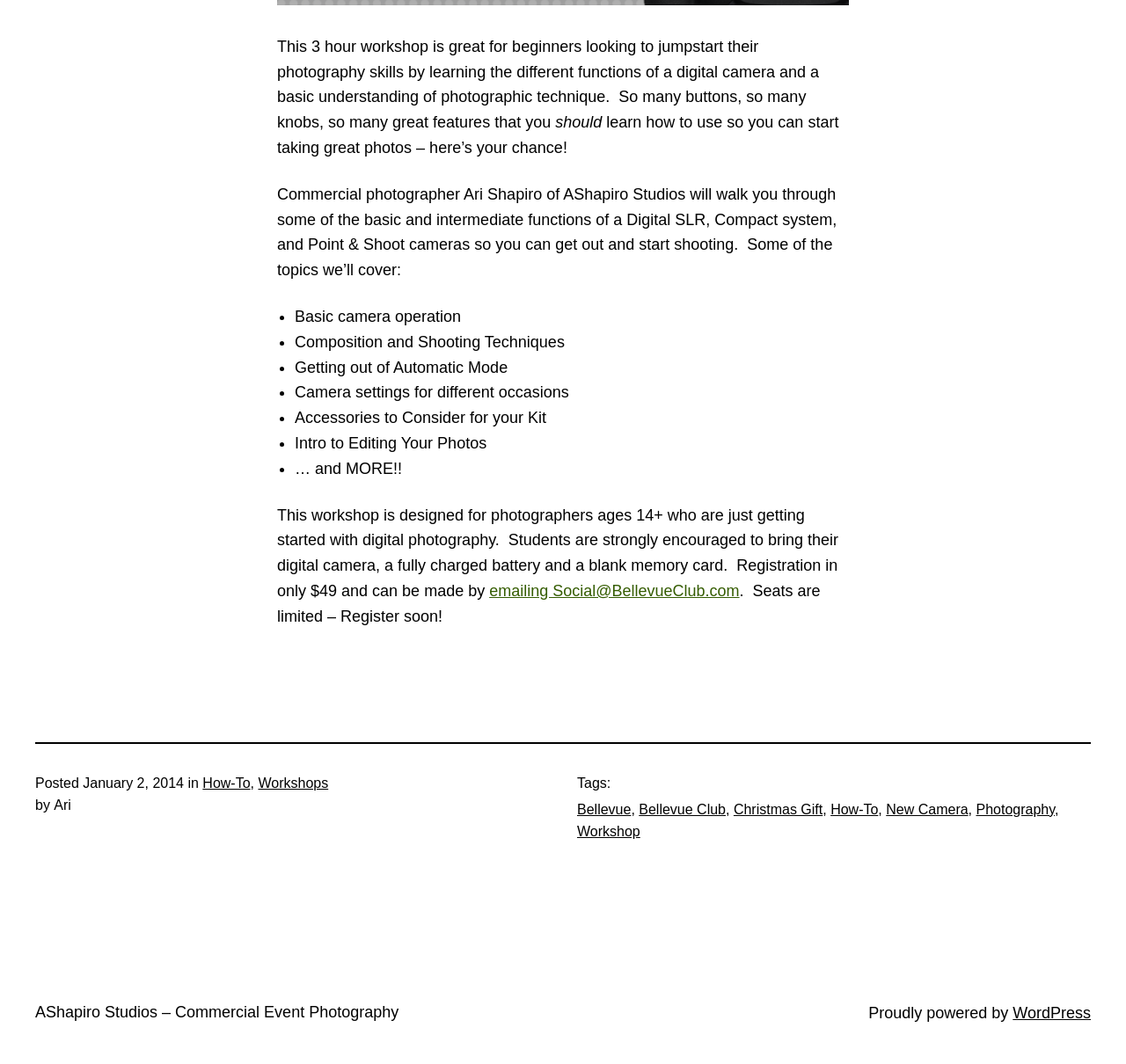What is the topic of the 3-hour workshop?
Based on the image, answer the question with as much detail as possible.

The topic of the 3-hour workshop is photography, as indicated by the text 'This 3 hour workshop is great for beginners looking to jumpstart their photography skills...' at the top of the page.